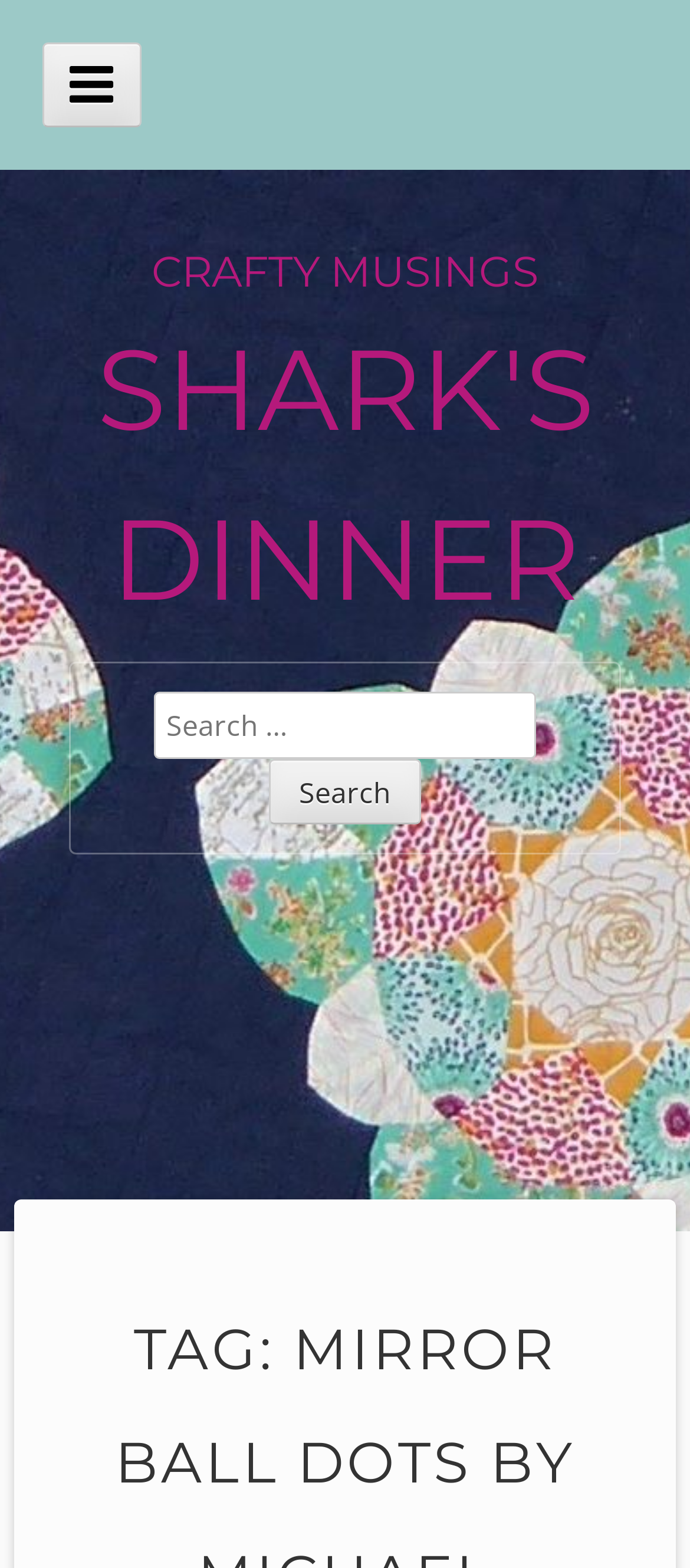Determine the bounding box coordinates of the UI element described by: "parent_node: Search for: value="Search"".

[0.39, 0.484, 0.61, 0.526]